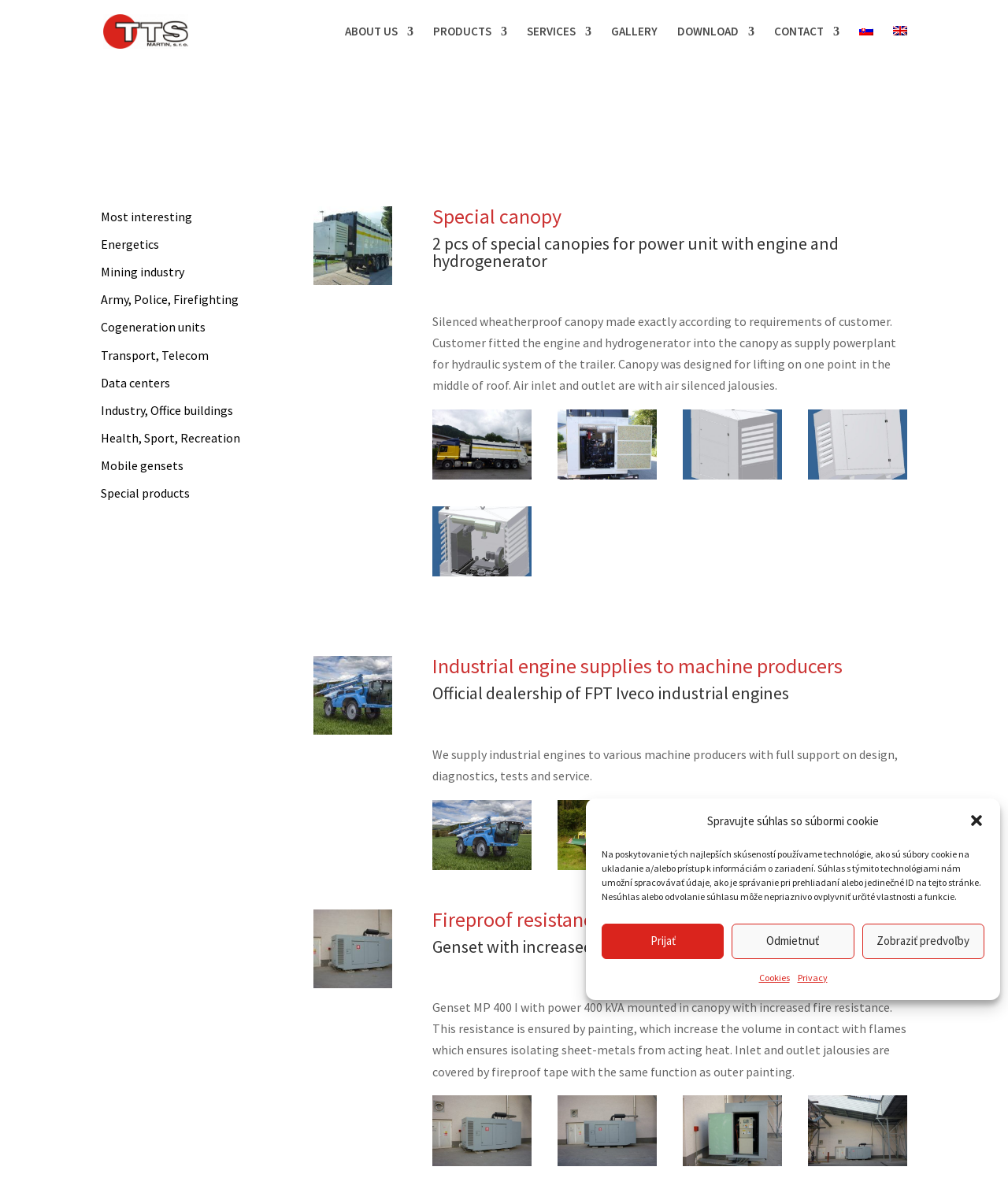Locate the bounding box coordinates of the area where you should click to accomplish the instruction: "Email for any enquiry".

None